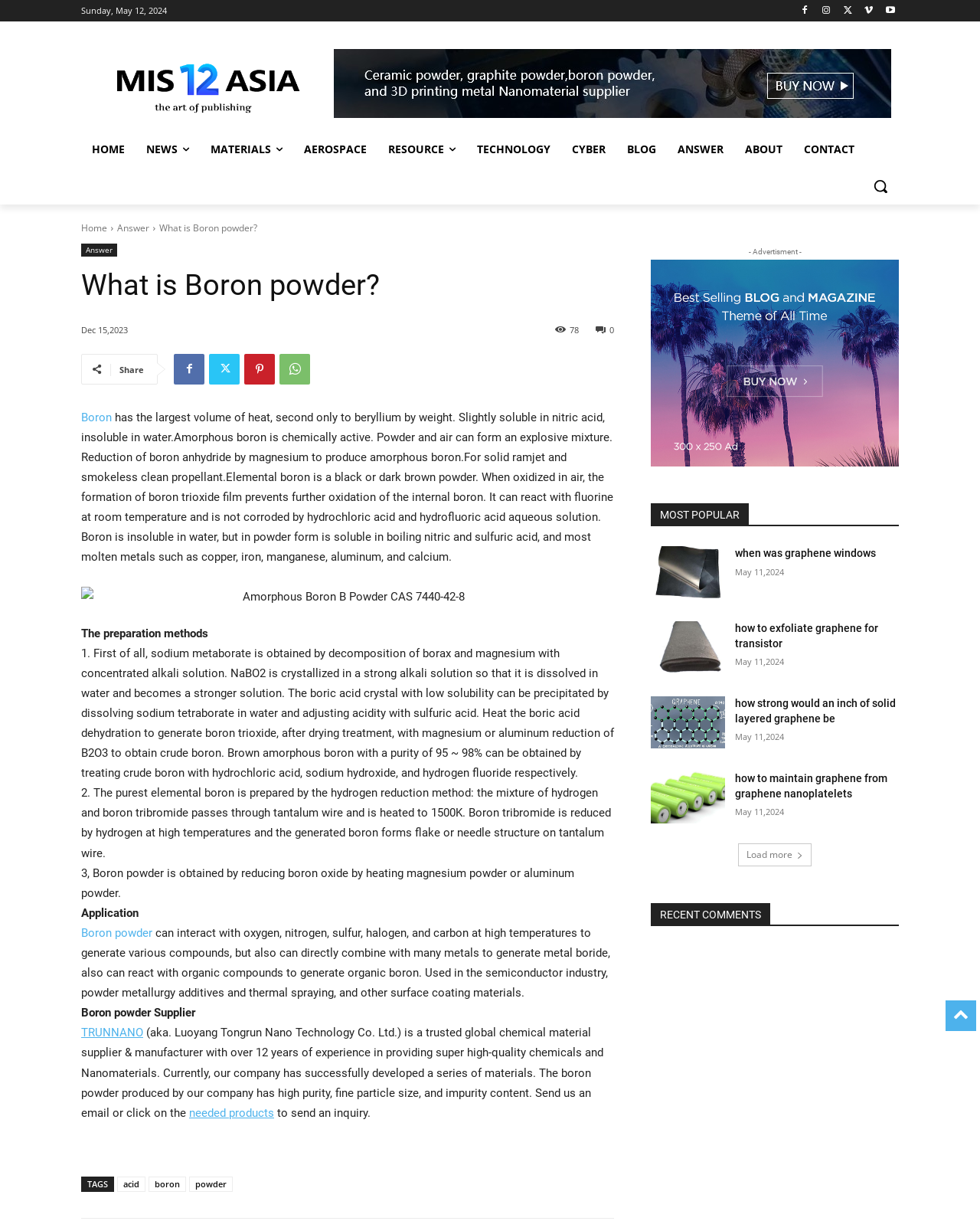Please locate the bounding box coordinates of the element that needs to be clicked to achieve the following instruction: "Click the 'HOME' link". The coordinates should be four float numbers between 0 and 1, i.e., [left, top, right, bottom].

[0.083, 0.107, 0.138, 0.137]